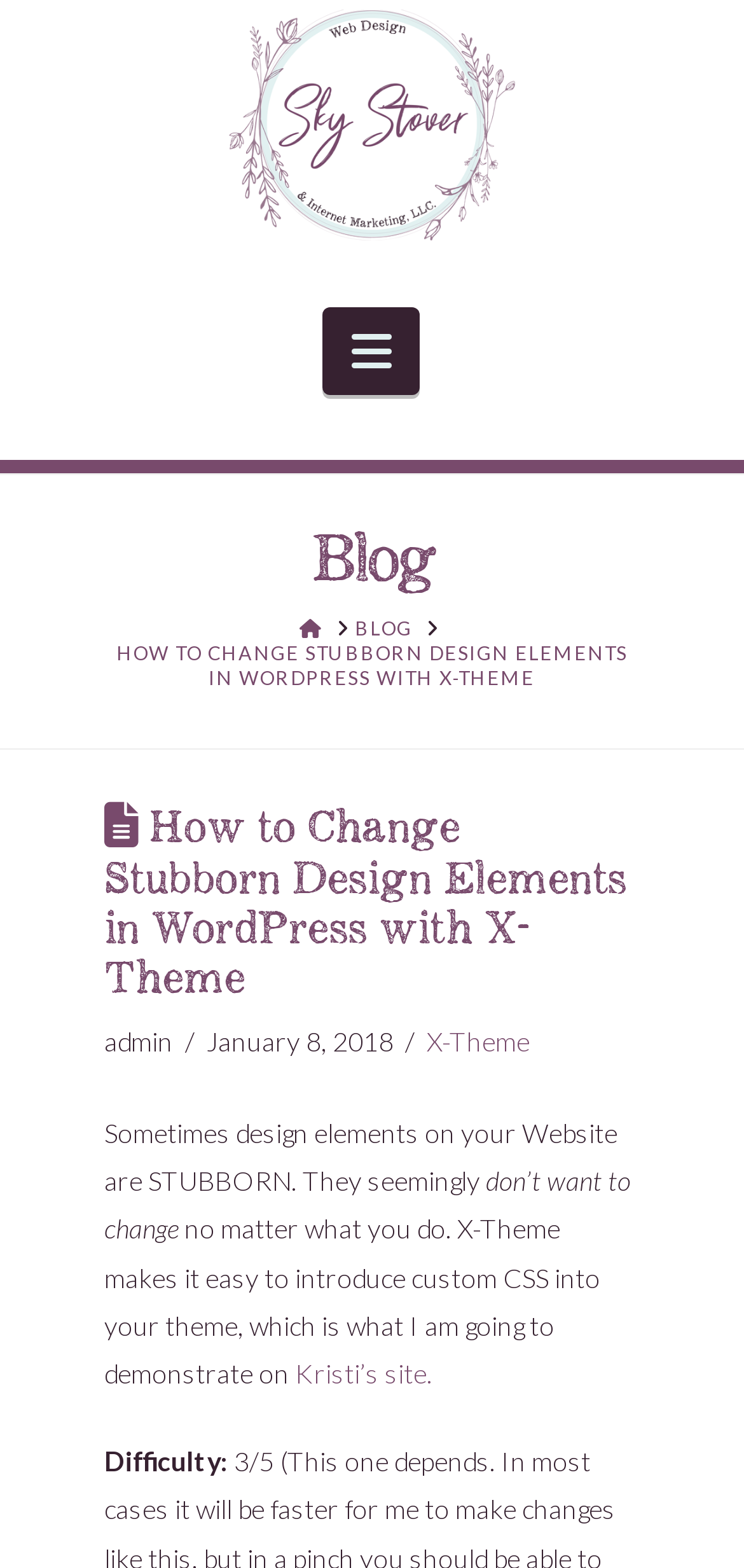Utilize the details in the image to thoroughly answer the following question: What is the topic of the blog post?

The blog post's title is 'How to Change Stubborn Design Elements in WordPress with X-Theme', and the content discusses introducing custom CSS into a WordPress theme, which suggests that the topic is related to changing design elements in WordPress.